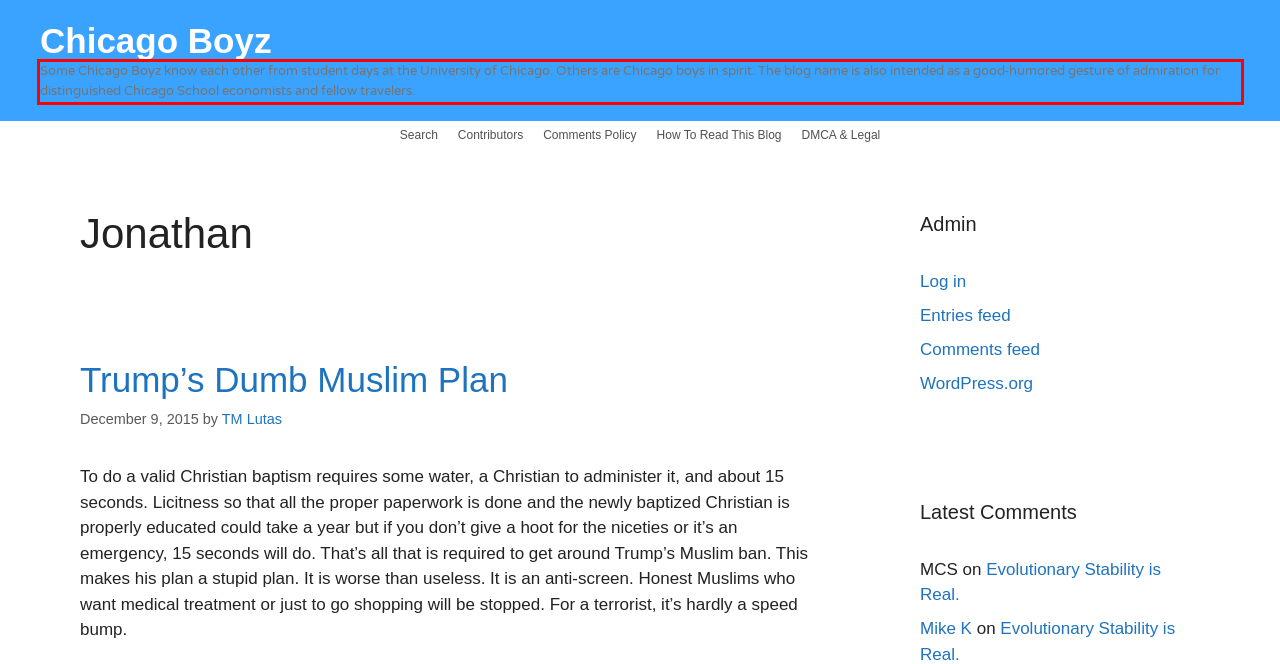From the provided screenshot, extract the text content that is enclosed within the red bounding box.

Some Chicago Boyz know each other from student days at the University of Chicago. Others are Chicago boys in spirit. The blog name is also intended as a good-humored gesture of admiration for distinguished Chicago School economists and fellow travelers.